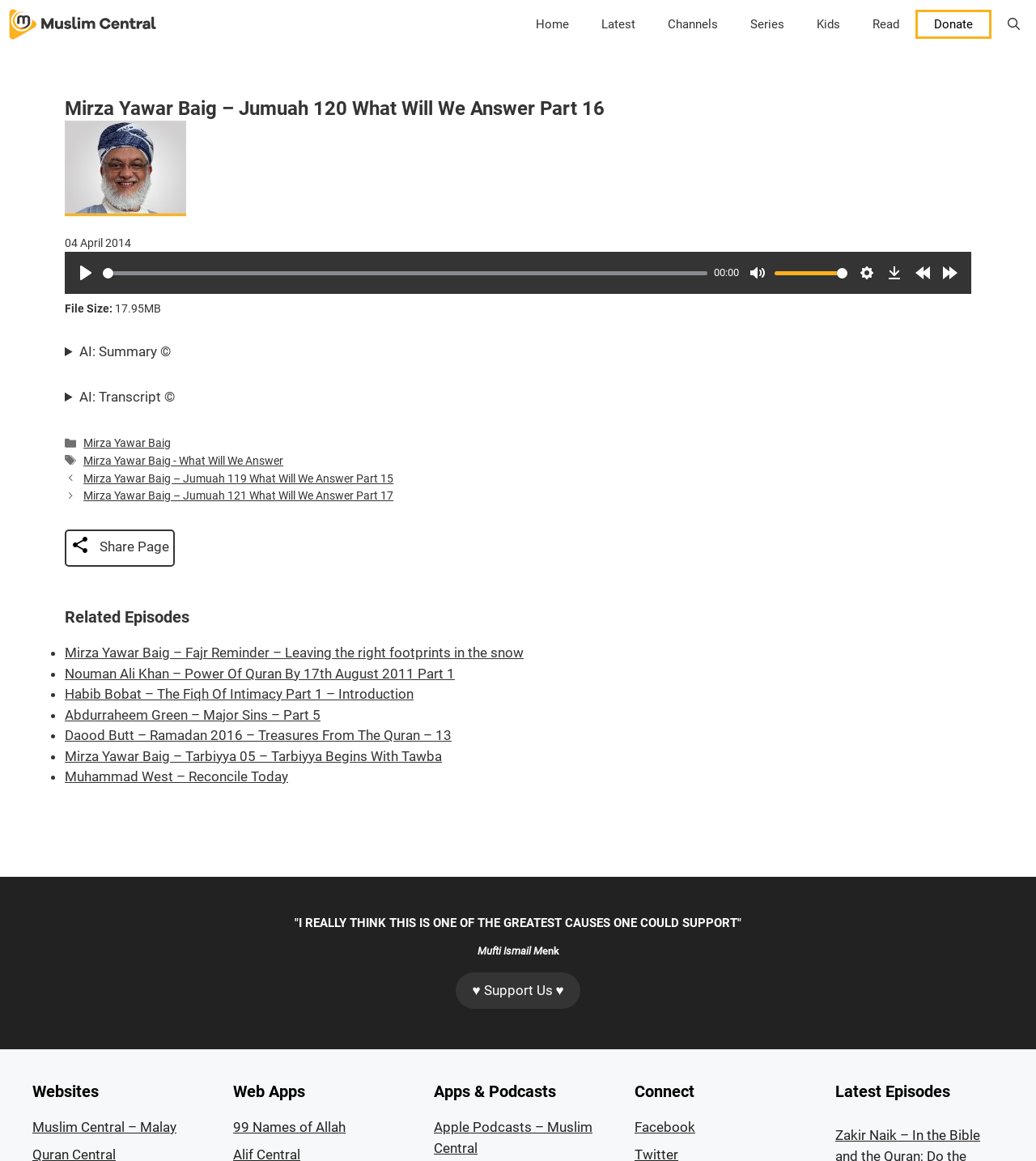Please specify the bounding box coordinates of the region to click in order to perform the following instruction: "Download the audio file".

[0.851, 0.224, 0.876, 0.246]